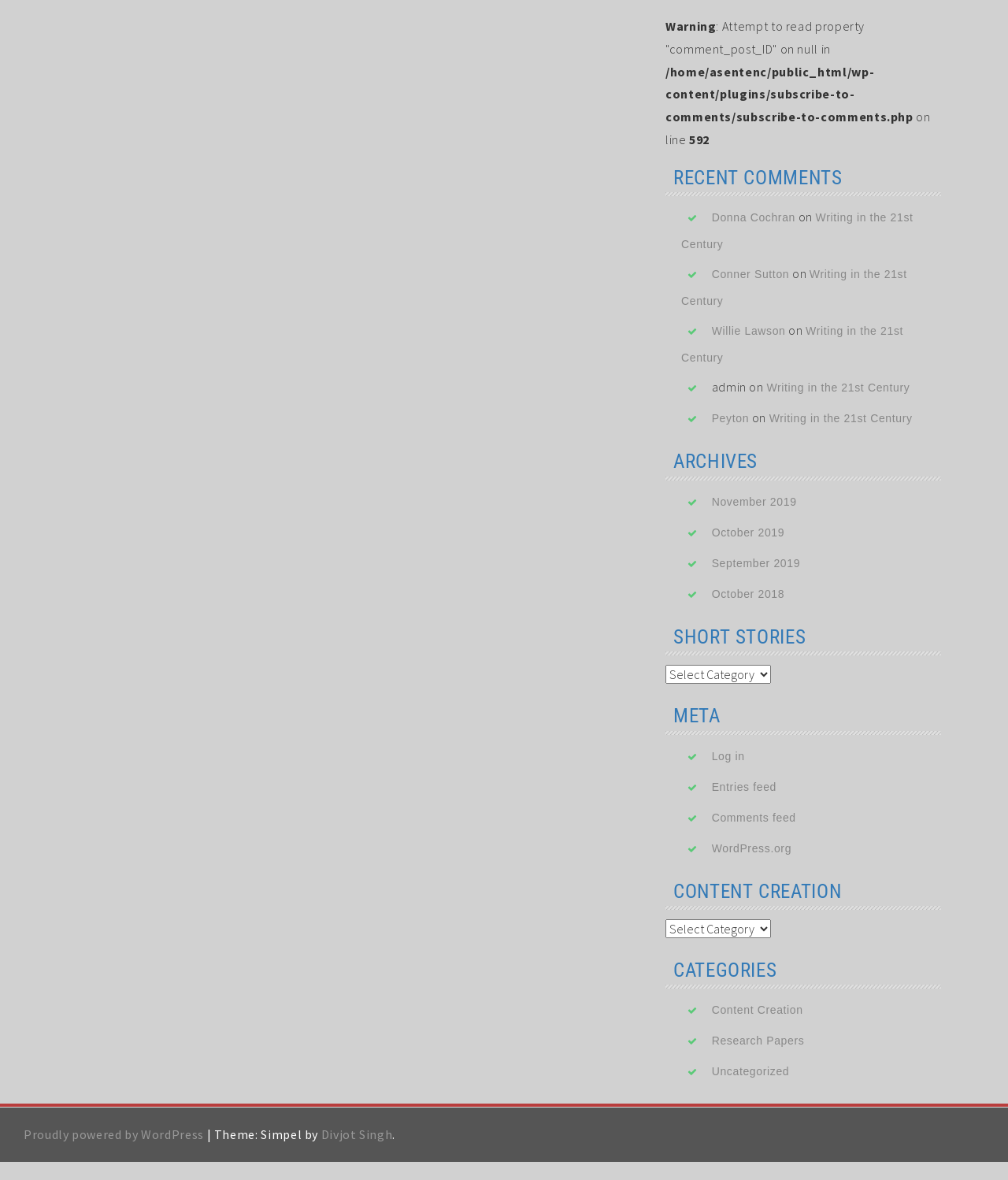How many combobox elements are there on the webpage?
Please answer the question with a single word or phrase, referencing the image.

2